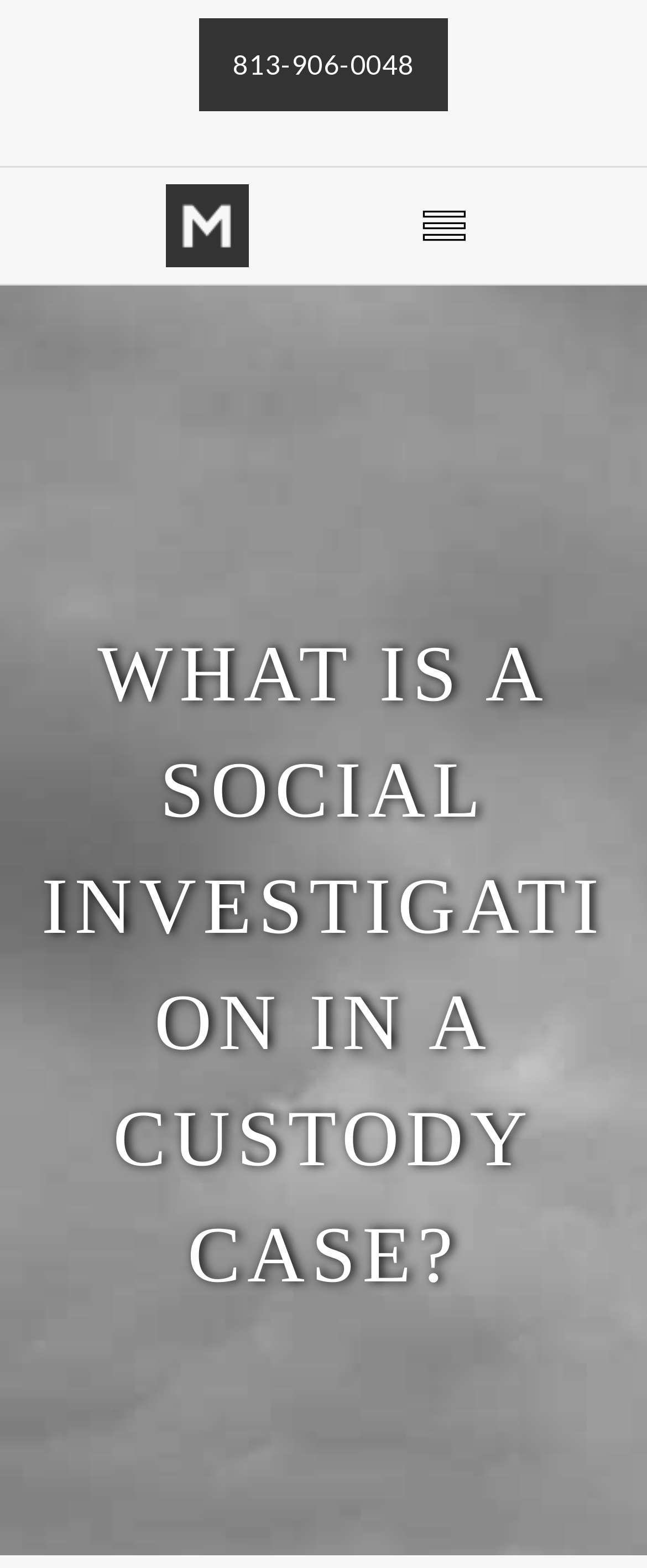Please identify the webpage's heading and generate its text content.

WHAT IS A SOCIAL INVESTIGATION IN A CUSTODY CASE?